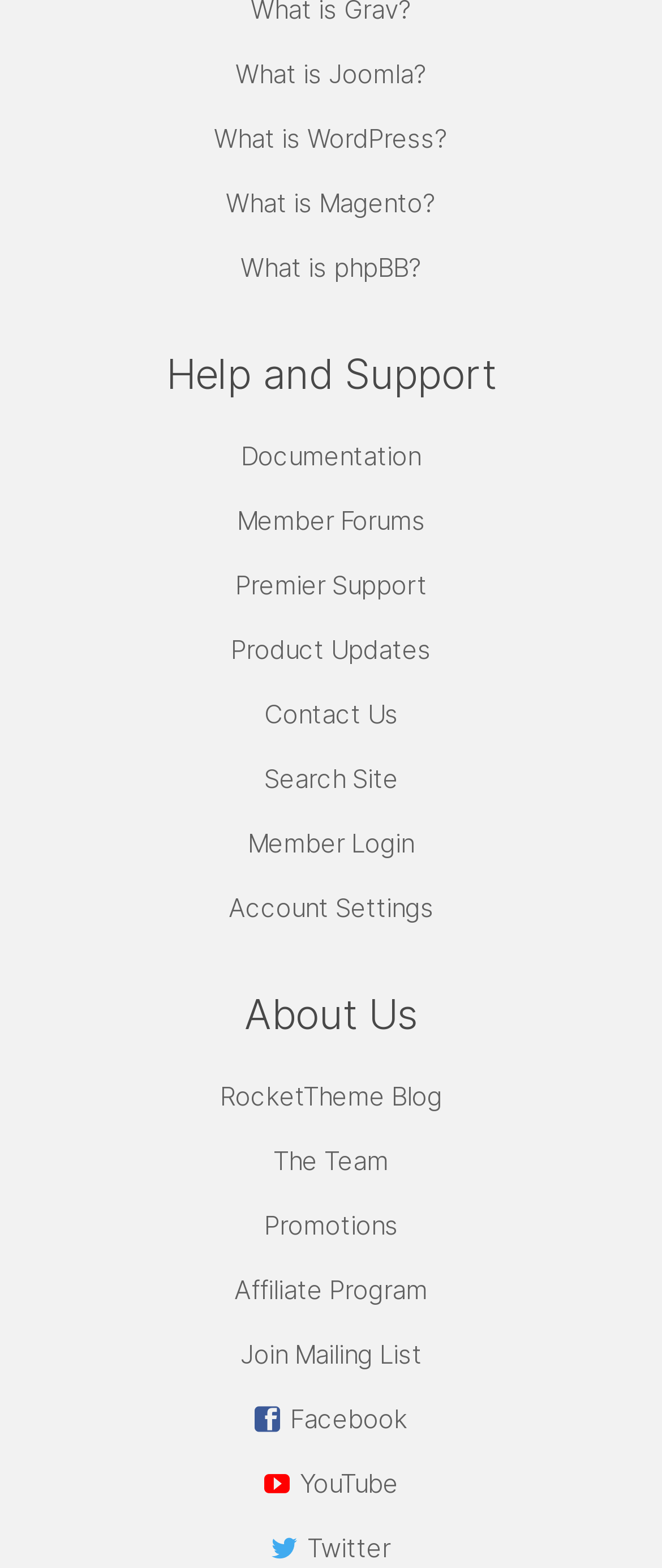Answer the following query with a single word or phrase:
How many social media links are there?

3